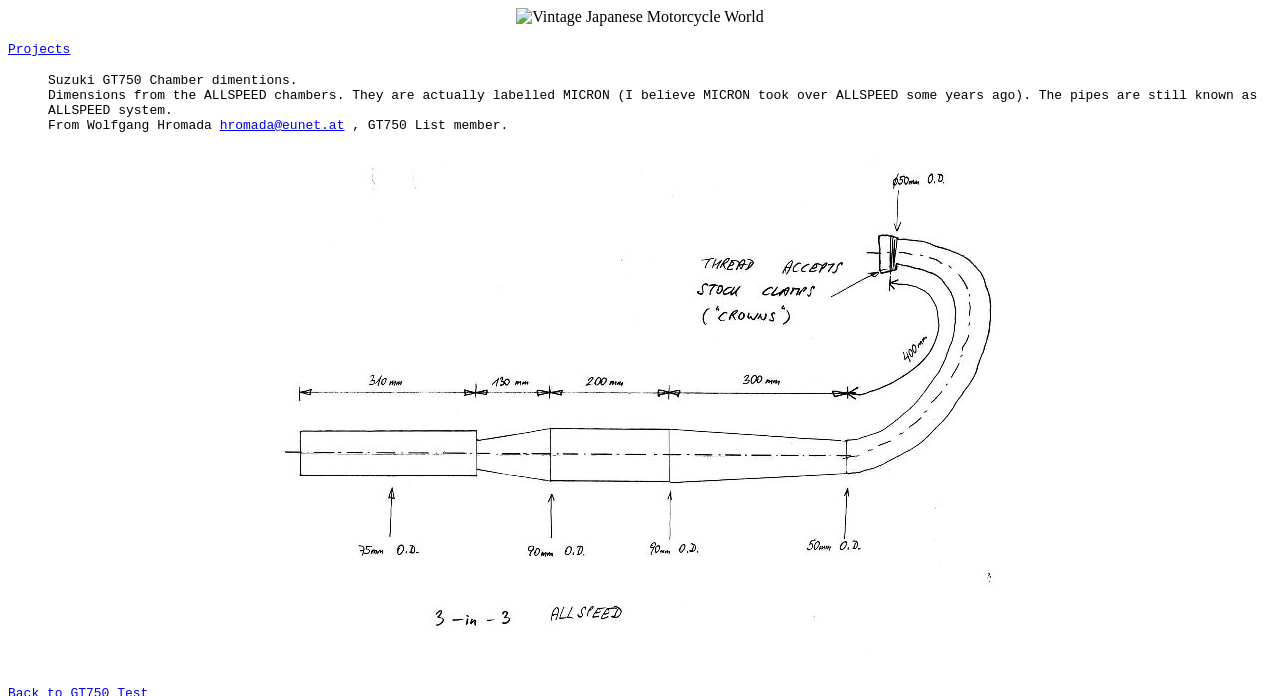Use the details in the image to answer the question thoroughly: 
What is the email address of Wolfgang Hromada?

The link 'hromada@eunet.at' is associated with Wolfgang Hromada, which suggests that it is his email address.